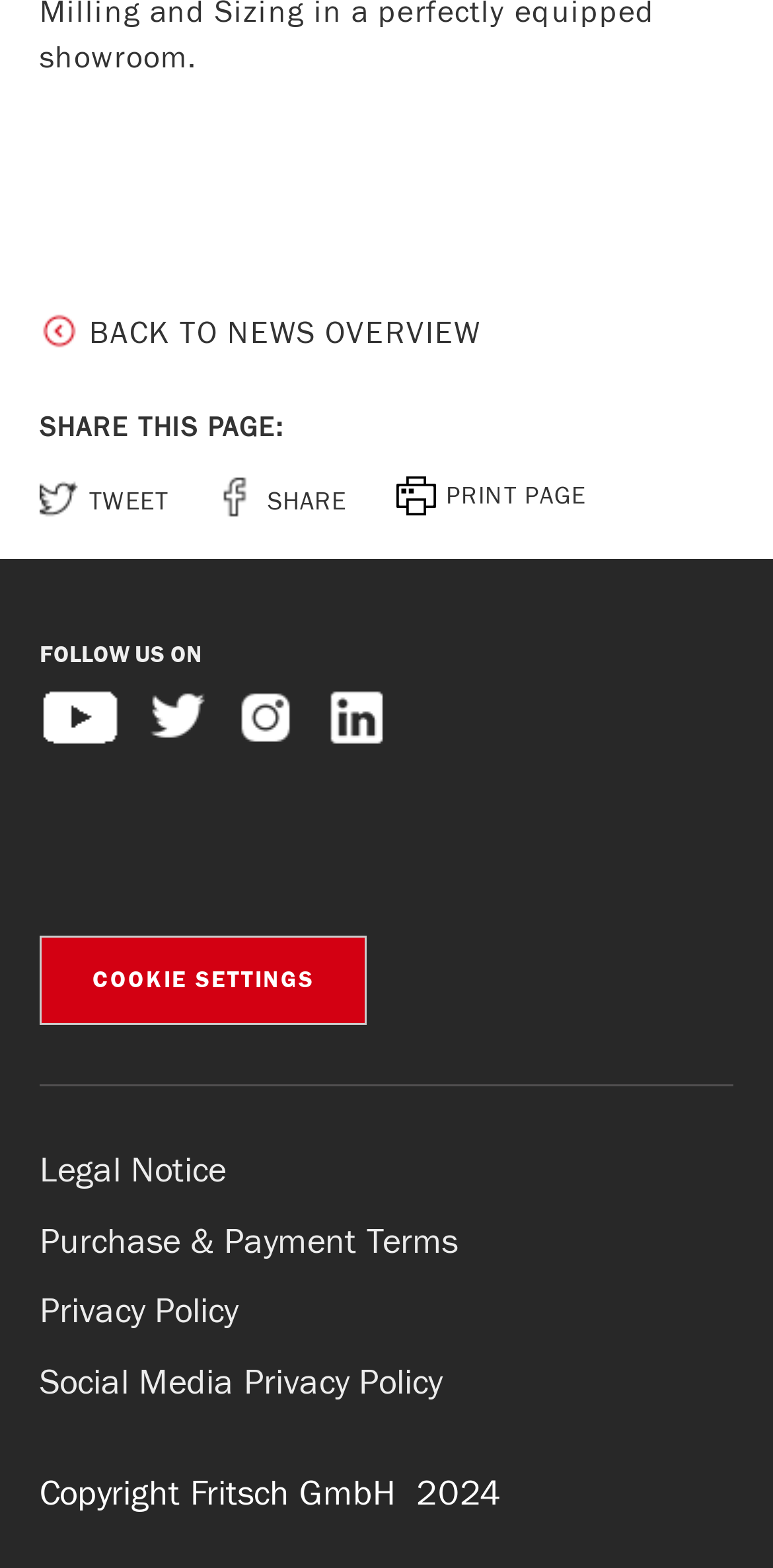Indicate the bounding box coordinates of the element that needs to be clicked to satisfy the following instruction: "Share on Twitter". The coordinates should be four float numbers between 0 and 1, i.e., [left, top, right, bottom].

[0.051, 0.302, 0.218, 0.338]